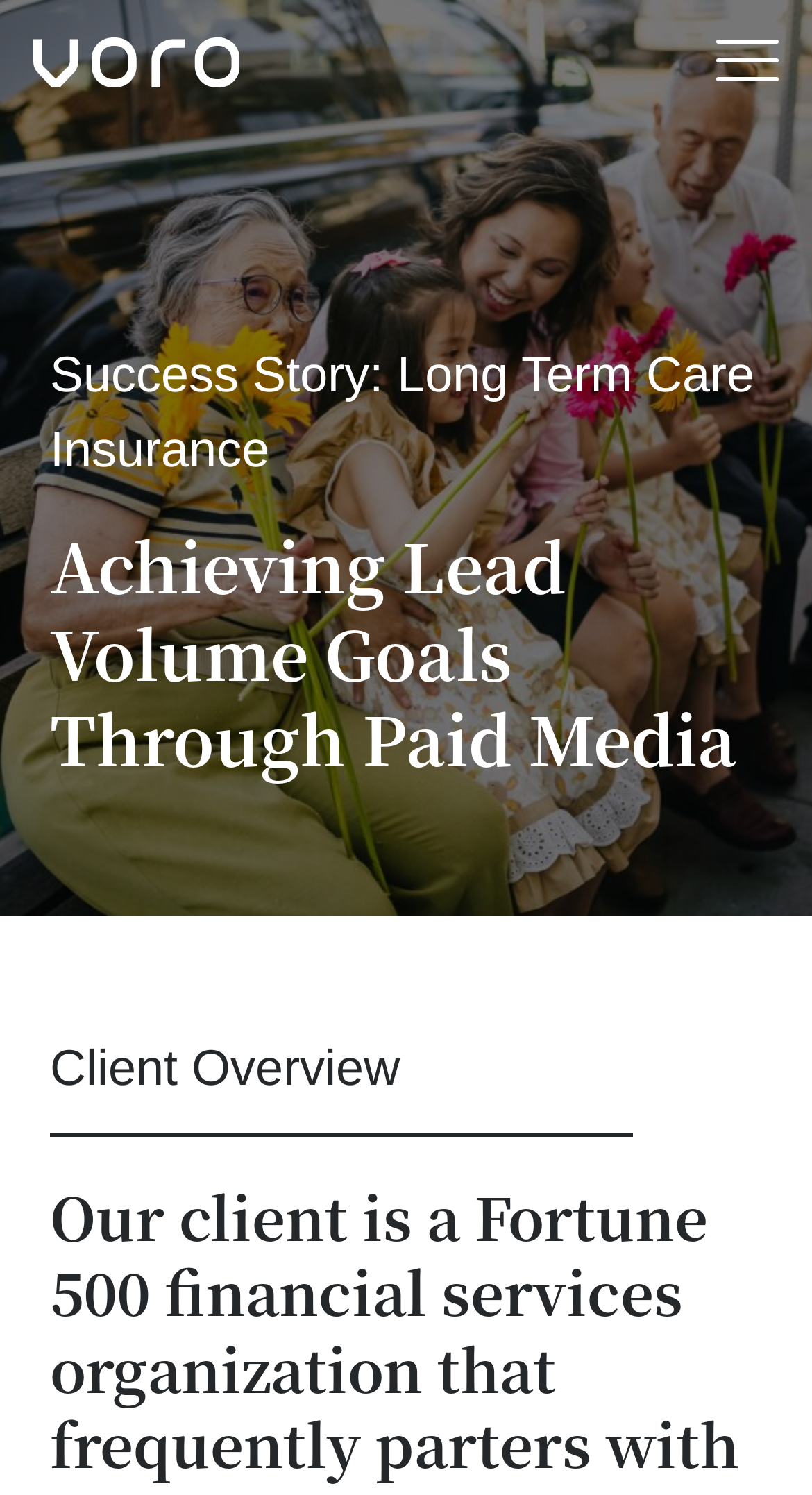Extract the bounding box coordinates for the HTML element that matches this description: "Menu". The coordinates should be four float numbers between 0 and 1, i.e., [left, top, right, bottom].

[0.862, 0.016, 0.979, 0.071]